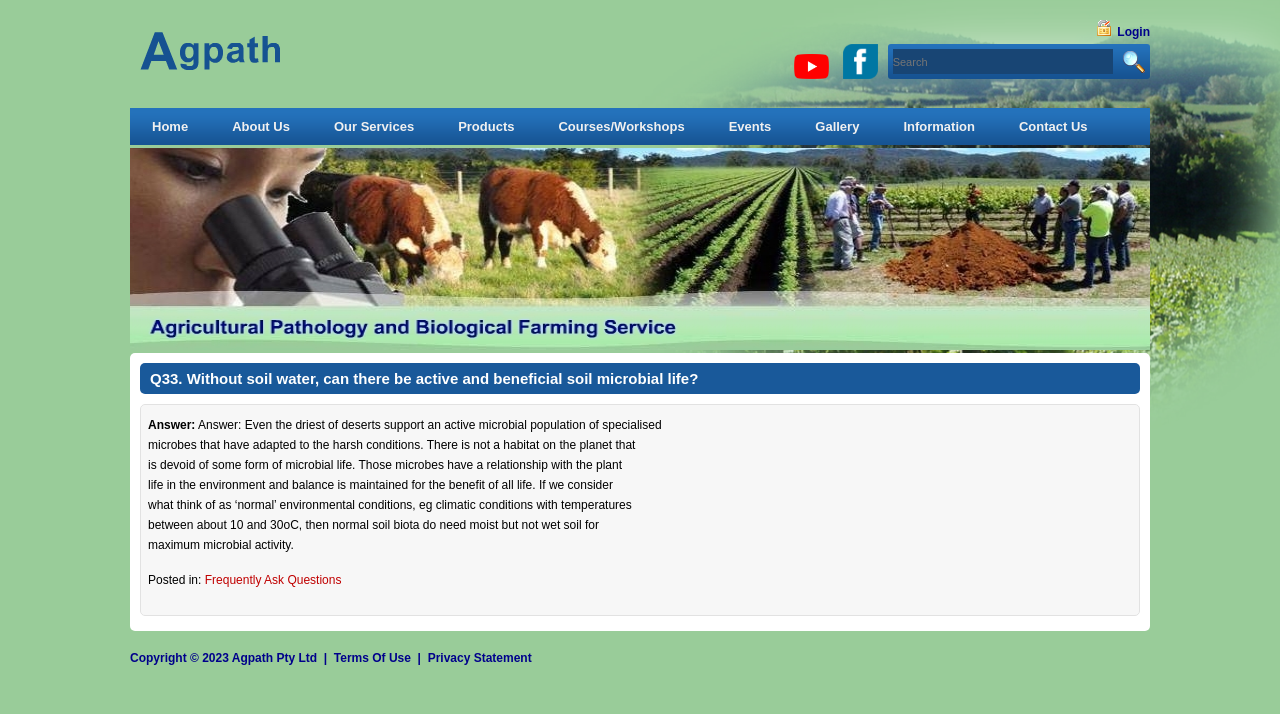Provide a brief response using a word or short phrase to this question:
What is the copyright year of the webpage?

2023